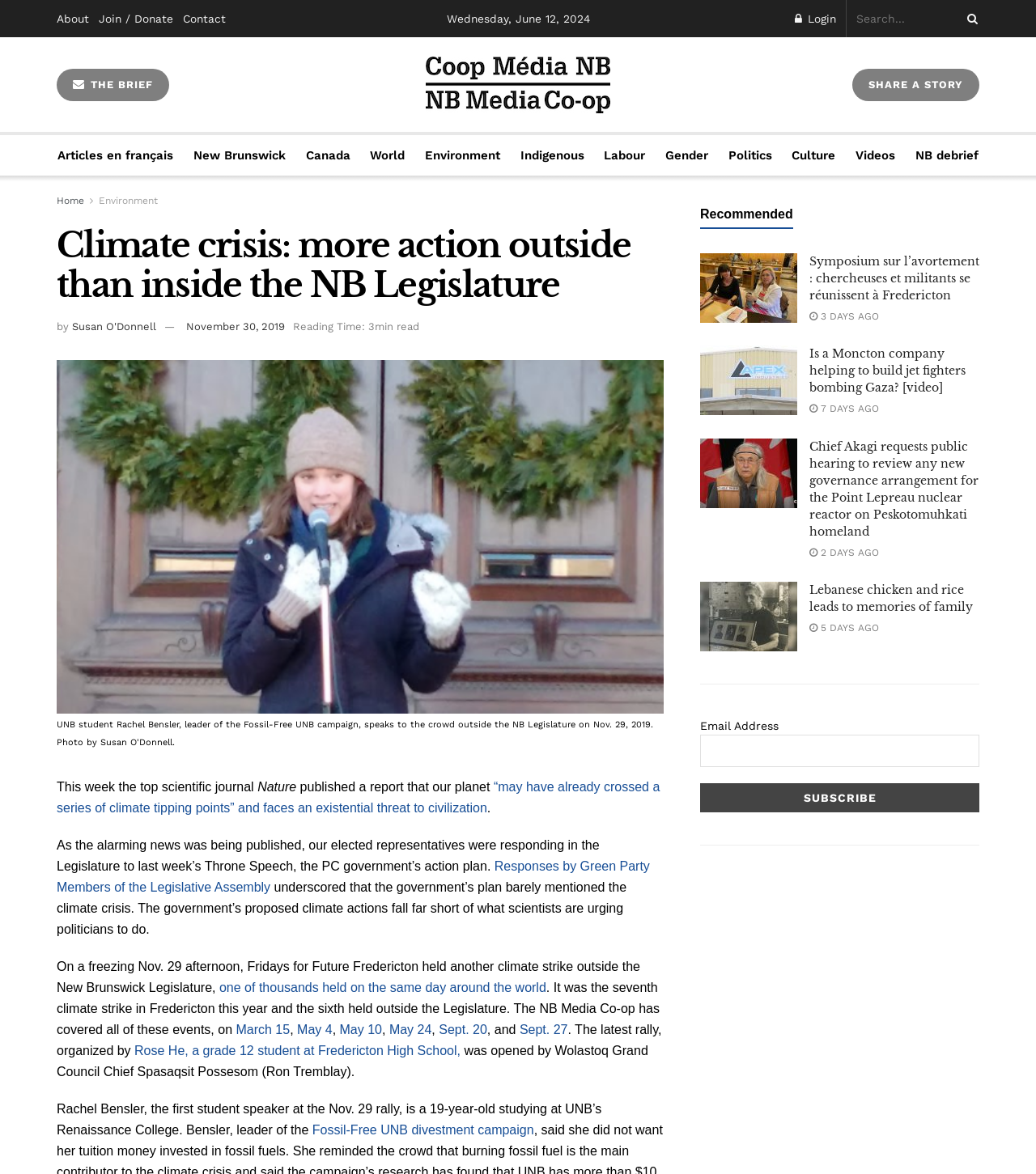What is the name of the student who spoke at the Nov. 29 rally?
Based on the visual information, provide a detailed and comprehensive answer.

The name of the student who spoke at the Nov. 29 rally can be found in the text 'Rachel Bensler, the first student speaker at the Nov. 29 rally, is a 19-year-old studying at UNB’s Renaissance College.' which is located in the middle of the article.